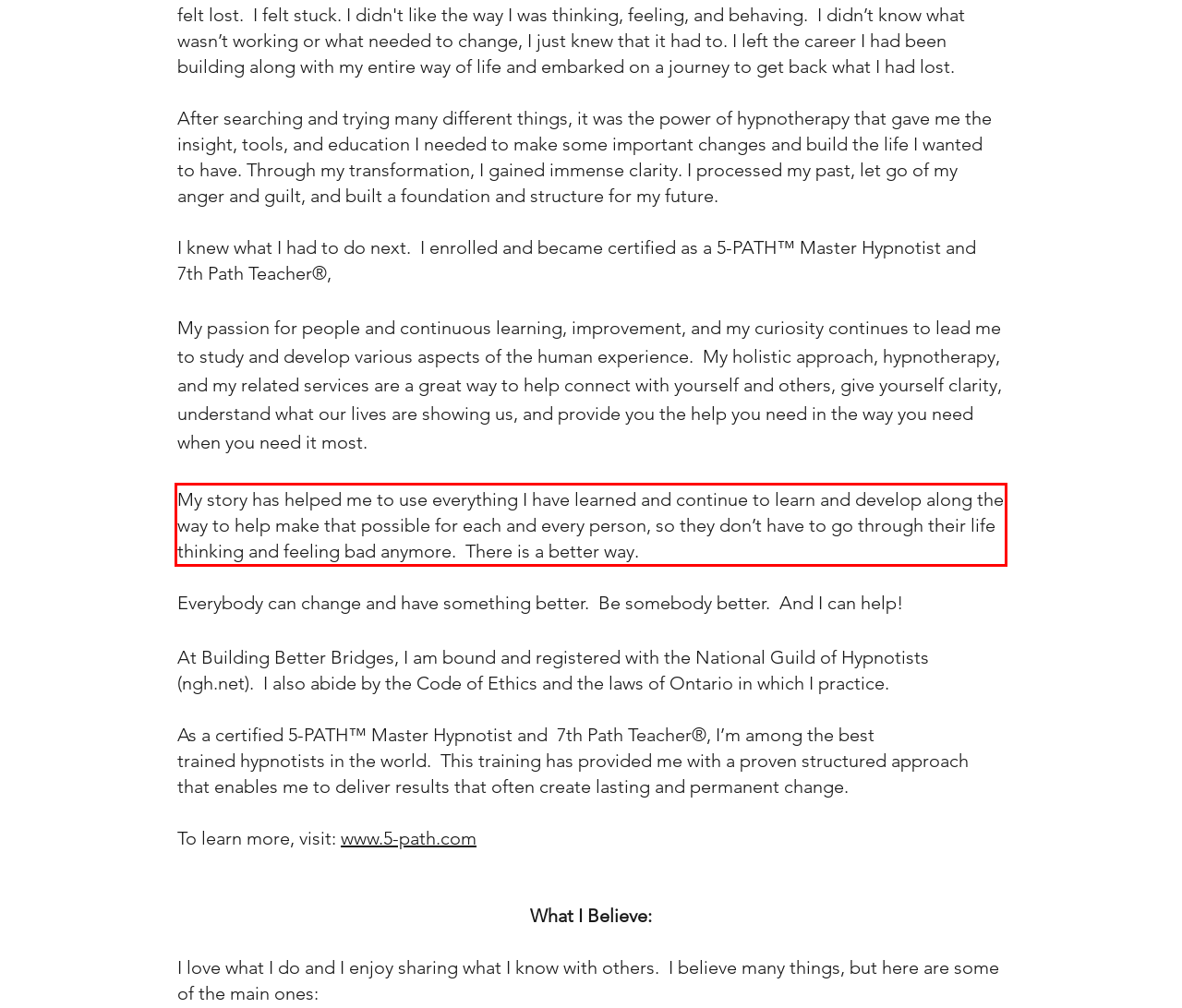Please identify and extract the text content from the UI element encased in a red bounding box on the provided webpage screenshot.

My story has helped me to use everything I have learned and continue to learn and develop along the way to help make that possible for each and every person, so they don’t have to go through their life thinking and feeling bad anymore. There is a better way.